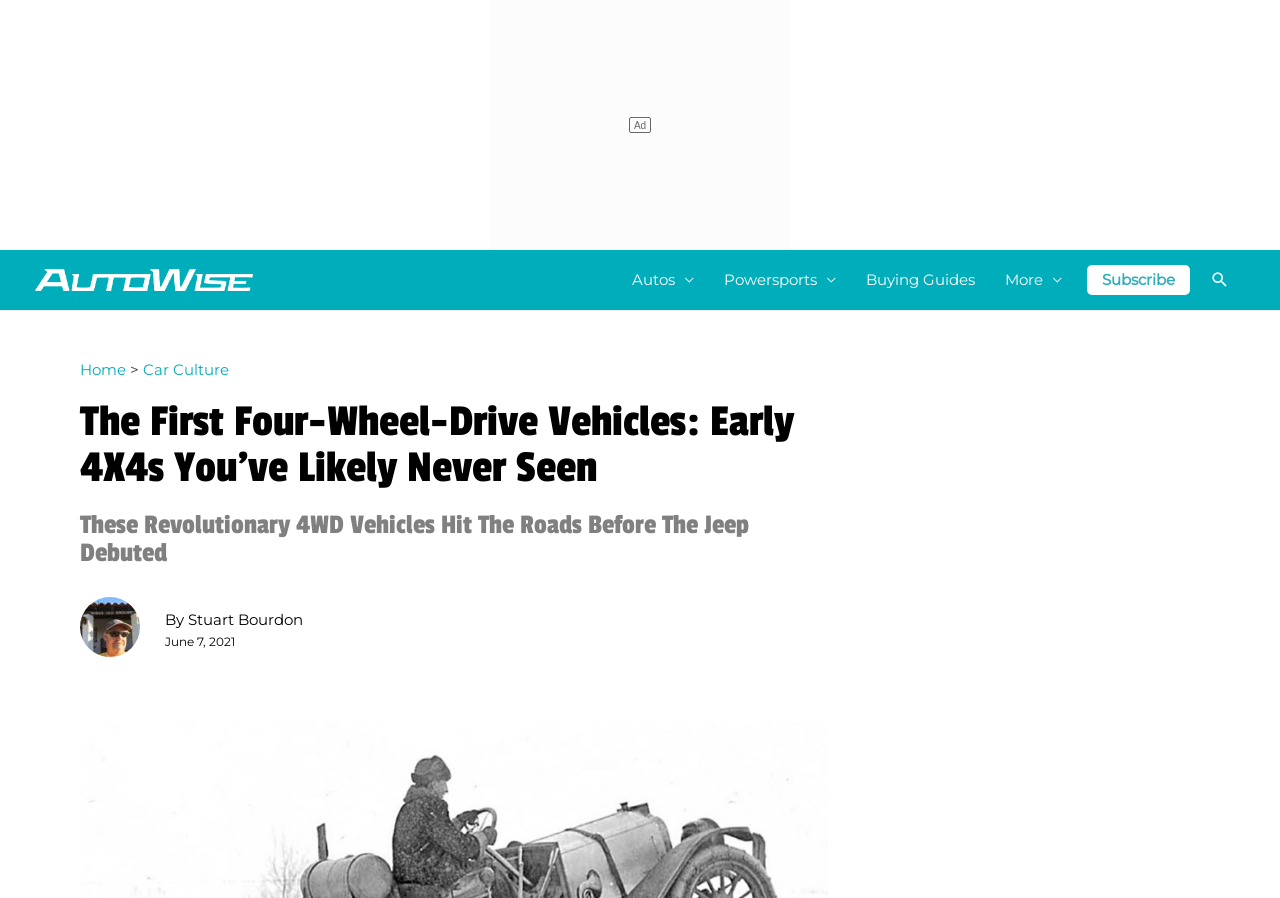Identify the bounding box coordinates of the region that should be clicked to execute the following instruction: "visit Car Culture page".

[0.112, 0.401, 0.179, 0.422]